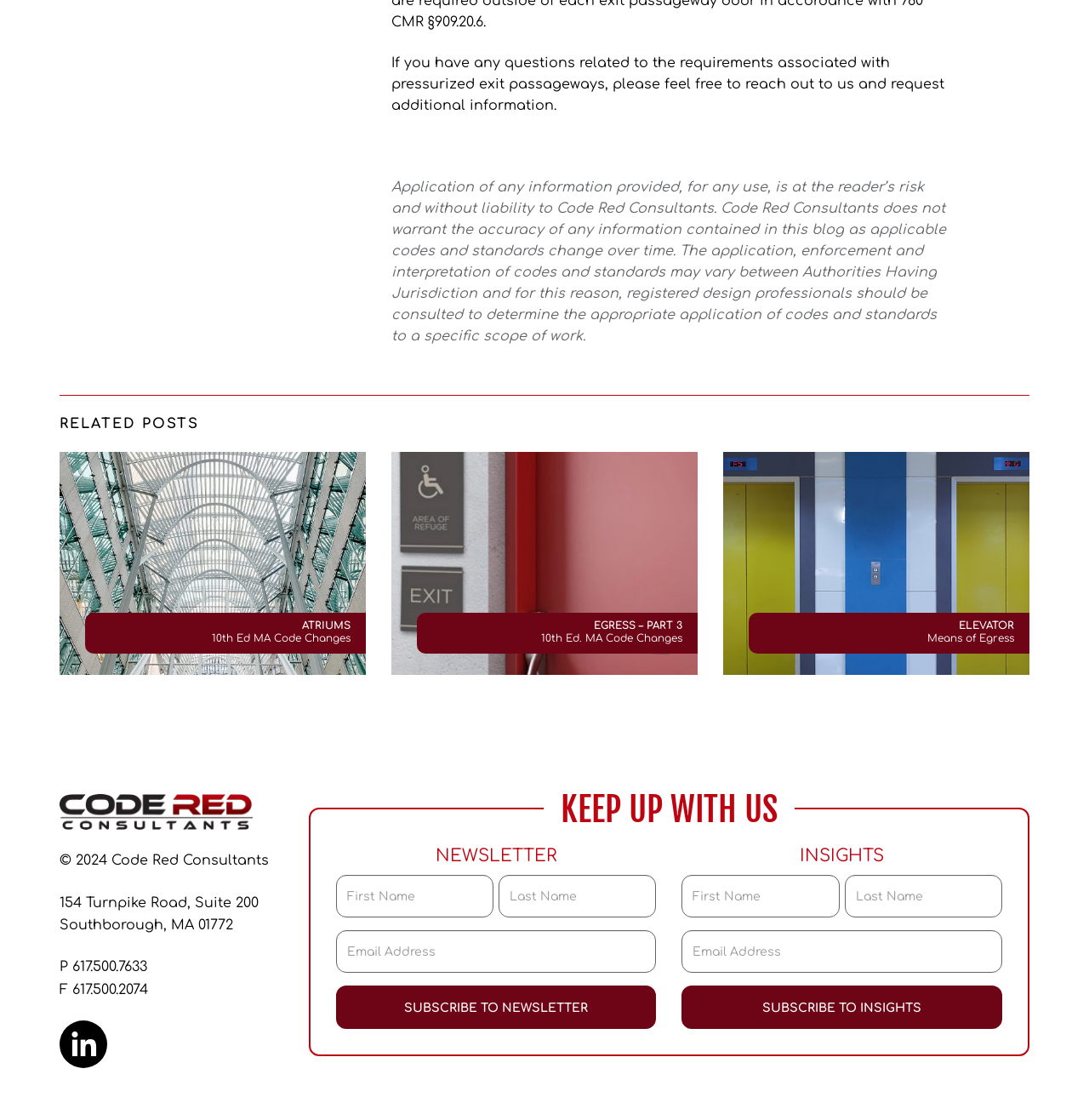Please find the bounding box coordinates of the section that needs to be clicked to achieve this instruction: "Subscribe to Newsletter".

[0.308, 0.88, 0.603, 0.919]